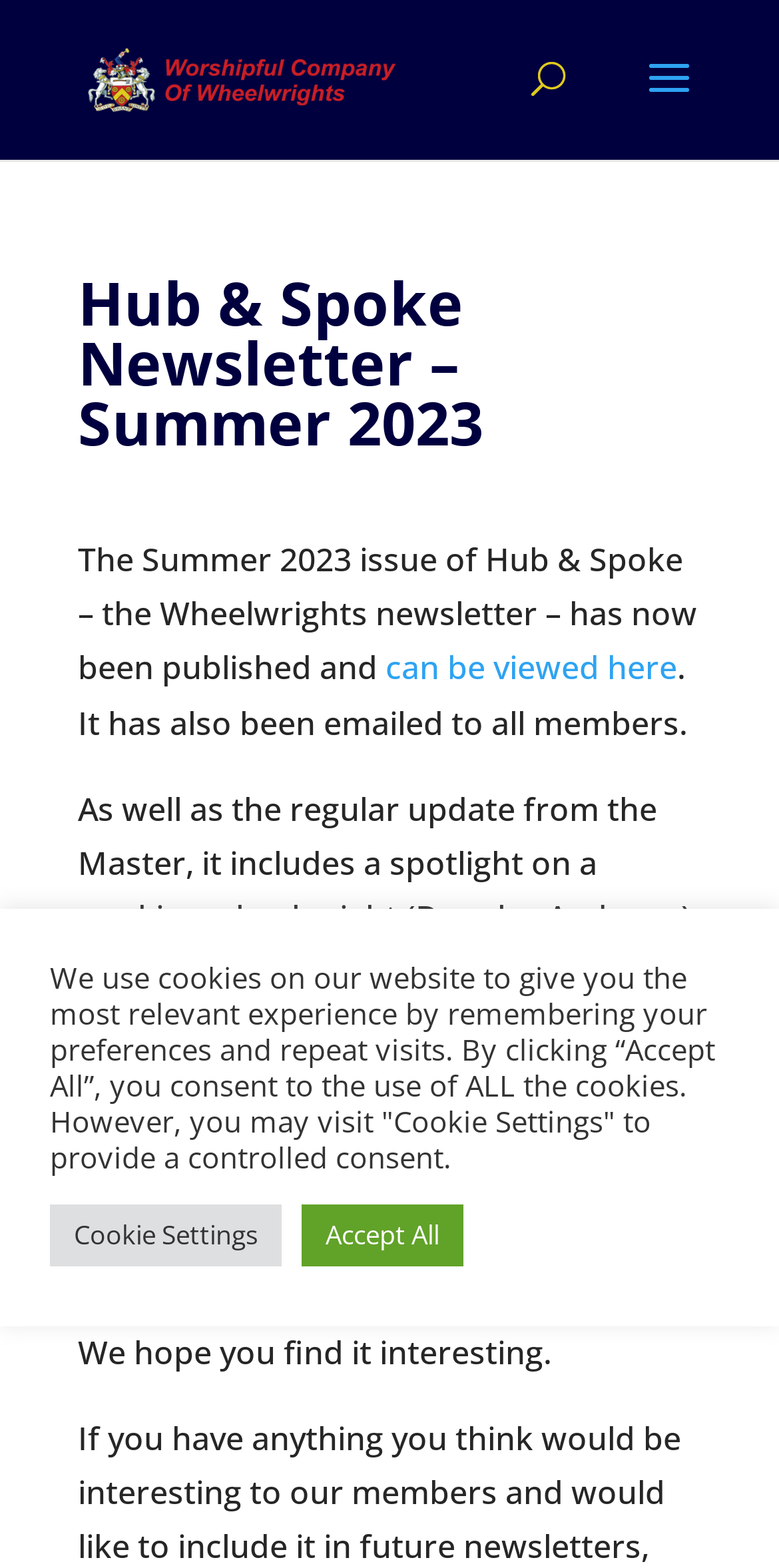Identify the bounding box of the HTML element described here: "alt="Wheelwrights"". Provide the coordinates as four float numbers between 0 and 1: [left, top, right, bottom].

[0.11, 0.035, 0.51, 0.063]